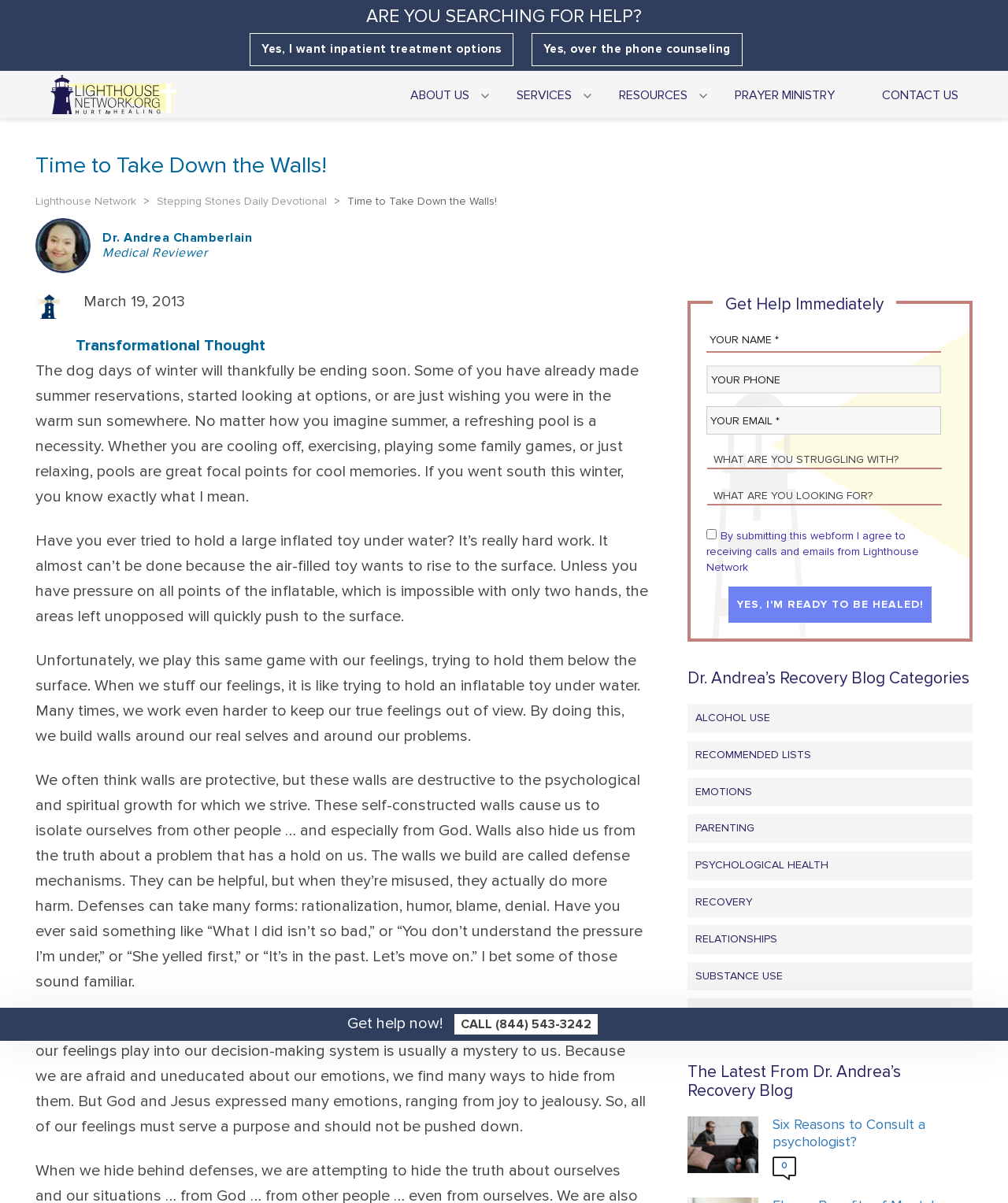Please determine the bounding box coordinates, formatted as (top-left x, top-left y, bottom-right x, bottom-right y), with all values as floating point numbers between 0 and 1. Identify the bounding box of the region described as: name="input_3" placeholder="Your Email *"

[0.701, 0.338, 0.934, 0.361]